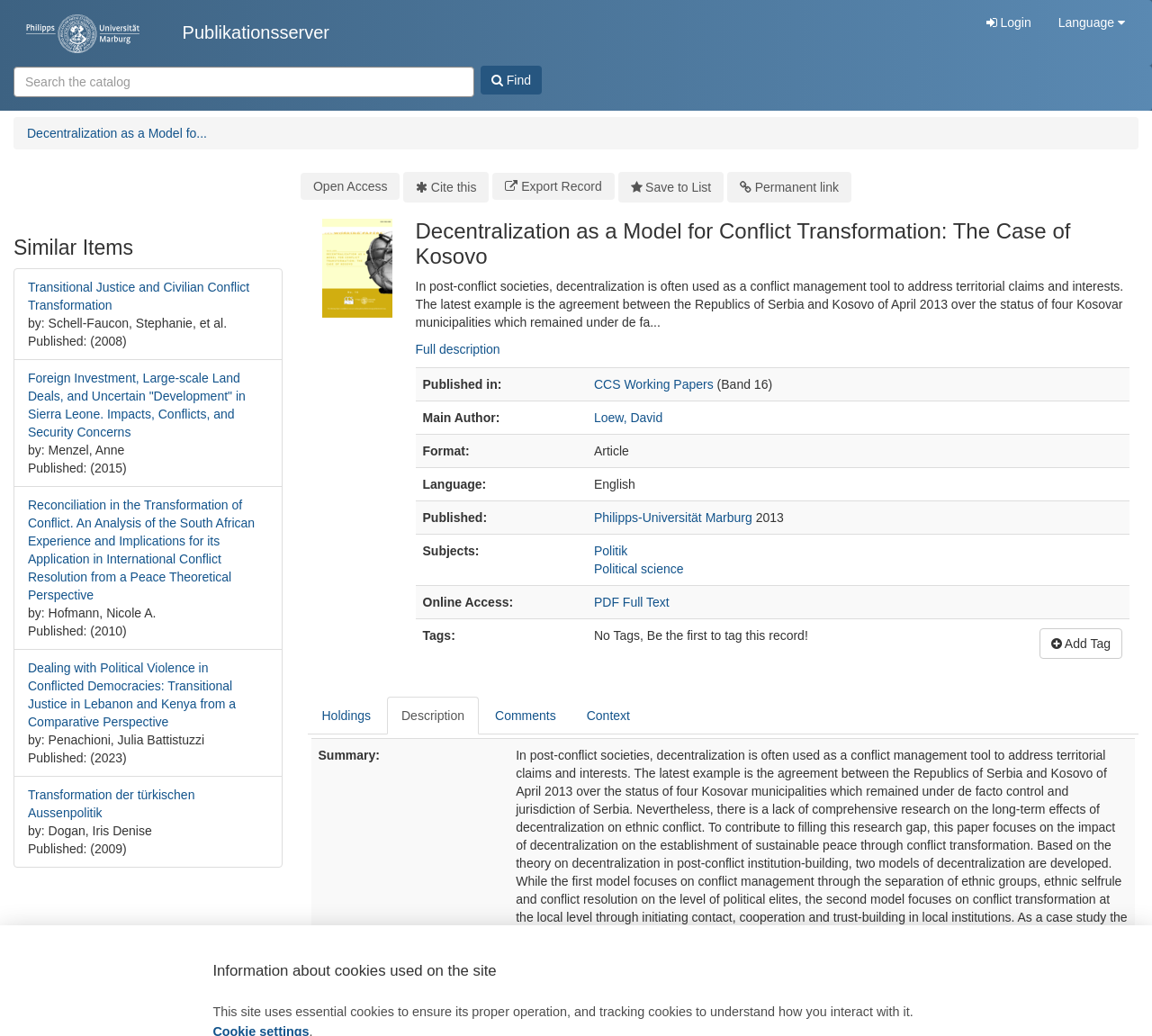Can you look at the image and give a comprehensive answer to the question:
What is the title of the publication?

I found the title of the publication by looking at the heading element with the text 'Decentralization as a Model for Conflict Transformation: The Case of Kosovo' which is located at the top of the page.